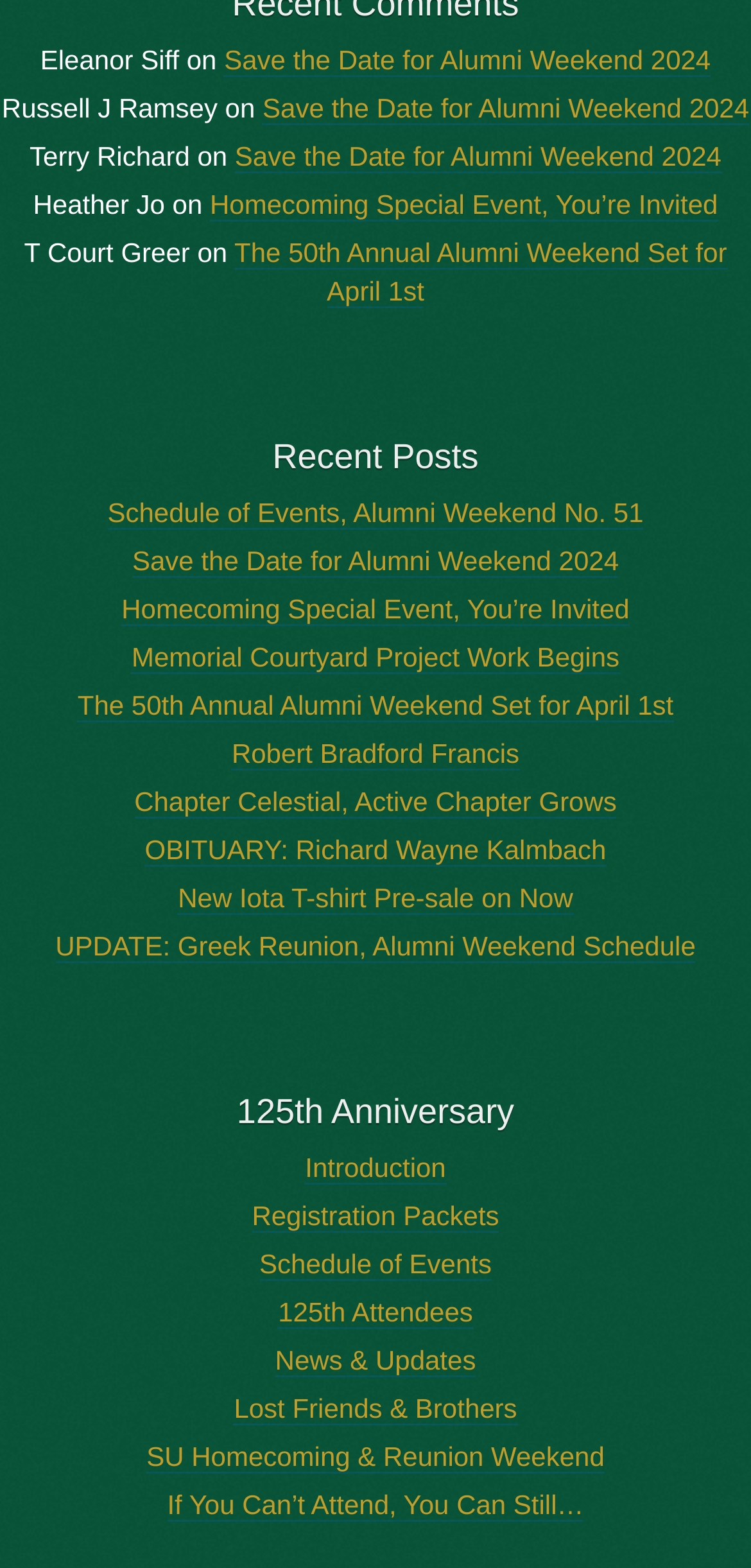Specify the bounding box coordinates of the area to click in order to execute this command: 'Read 'The 50th Annual Alumni Weekend Set for April 1st''. The coordinates should consist of four float numbers ranging from 0 to 1, and should be formatted as [left, top, right, bottom].

[0.312, 0.151, 0.968, 0.197]